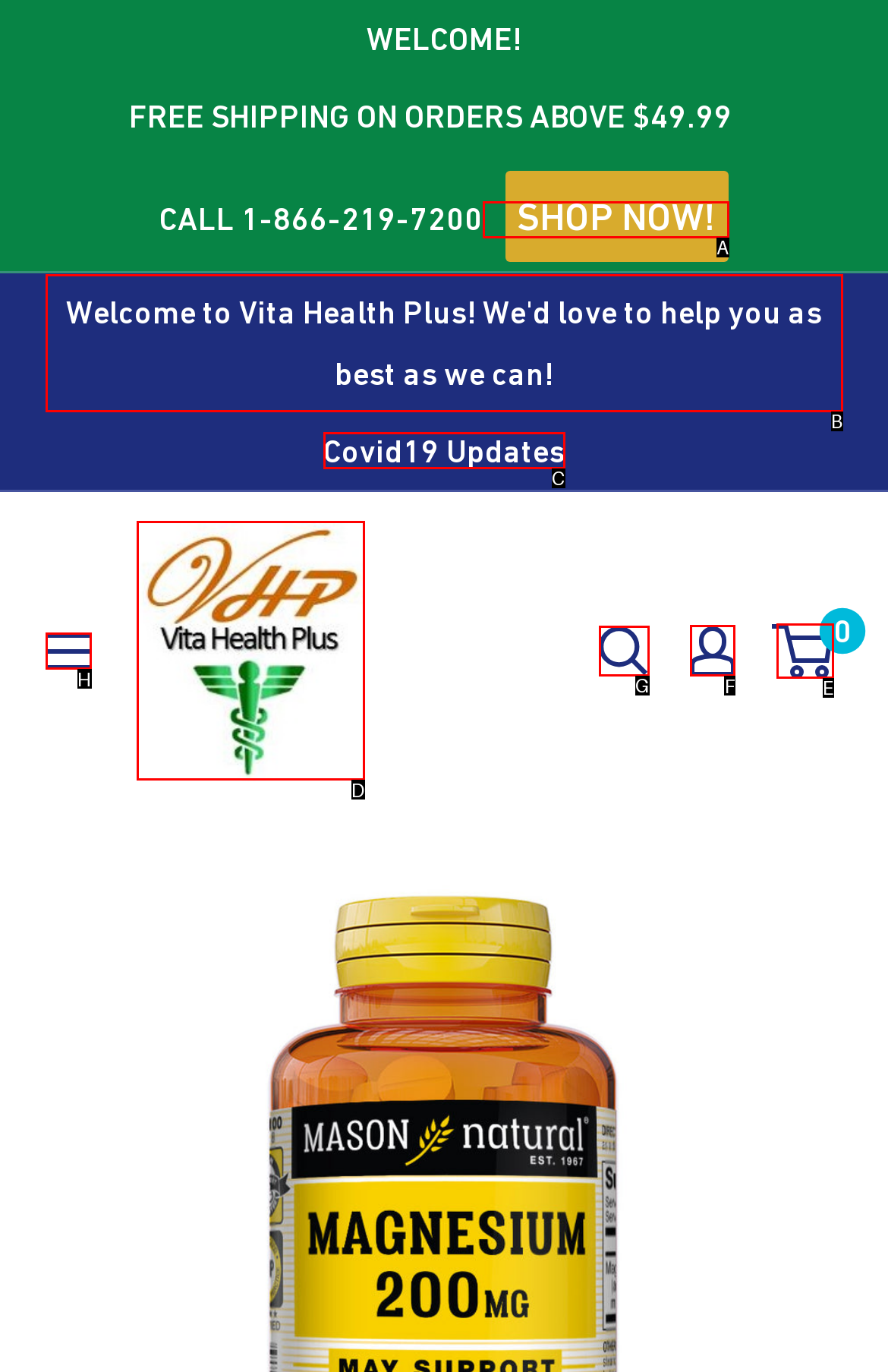For the task: View my account, tell me the letter of the option you should click. Answer with the letter alone.

F